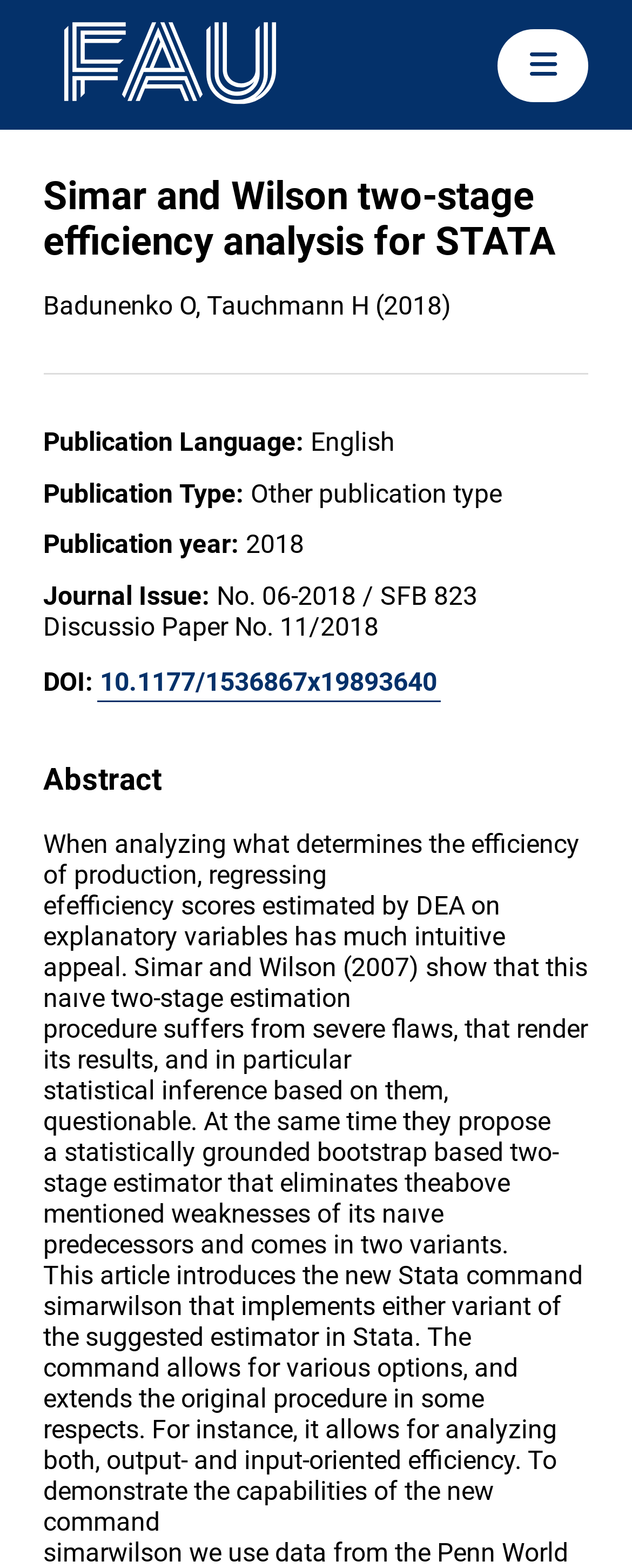What is the title or heading displayed on the webpage?

Simar and Wilson two-stage efficiency analysis for STATA